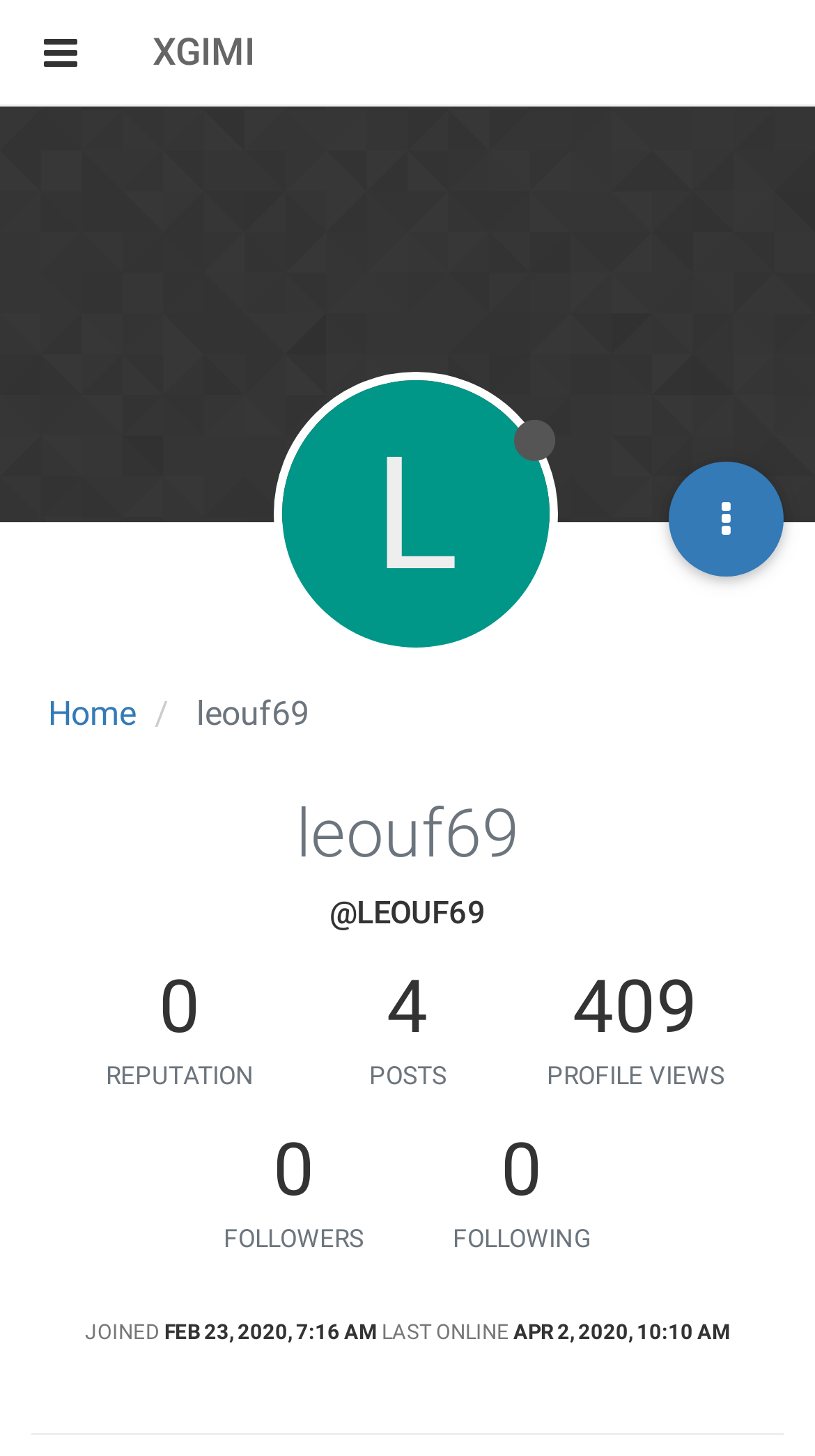Provide a thorough description of the webpage you see.

This webpage appears to be a user profile page, specifically for a user named "leouf69" on a platform called XGIMI. 

At the top left corner, there is a button with an icon, followed by a heading that displays the username "XGIMI". Below this, there are two links: "Home" on the left and the username "leouf69" on the right. 

Further down, there is a section that displays the user's profile information. This section is divided into several parts, each containing a label and a value. The labels include "REPUTATION", "POSTS", "PROFILE VIEWS", "FOLLOWERS", "FOLLOWING", "JOINED", and "LAST ONLINE". The corresponding values are displayed next to each label. 

On the right side of the profile information section, there is a button with an icon, which has a popup menu. Above this button, there is a generic element that displays the username "leouf69" again, with a smaller heading "L" below it. 

At the very bottom of the page, there is a horizontal separator line.